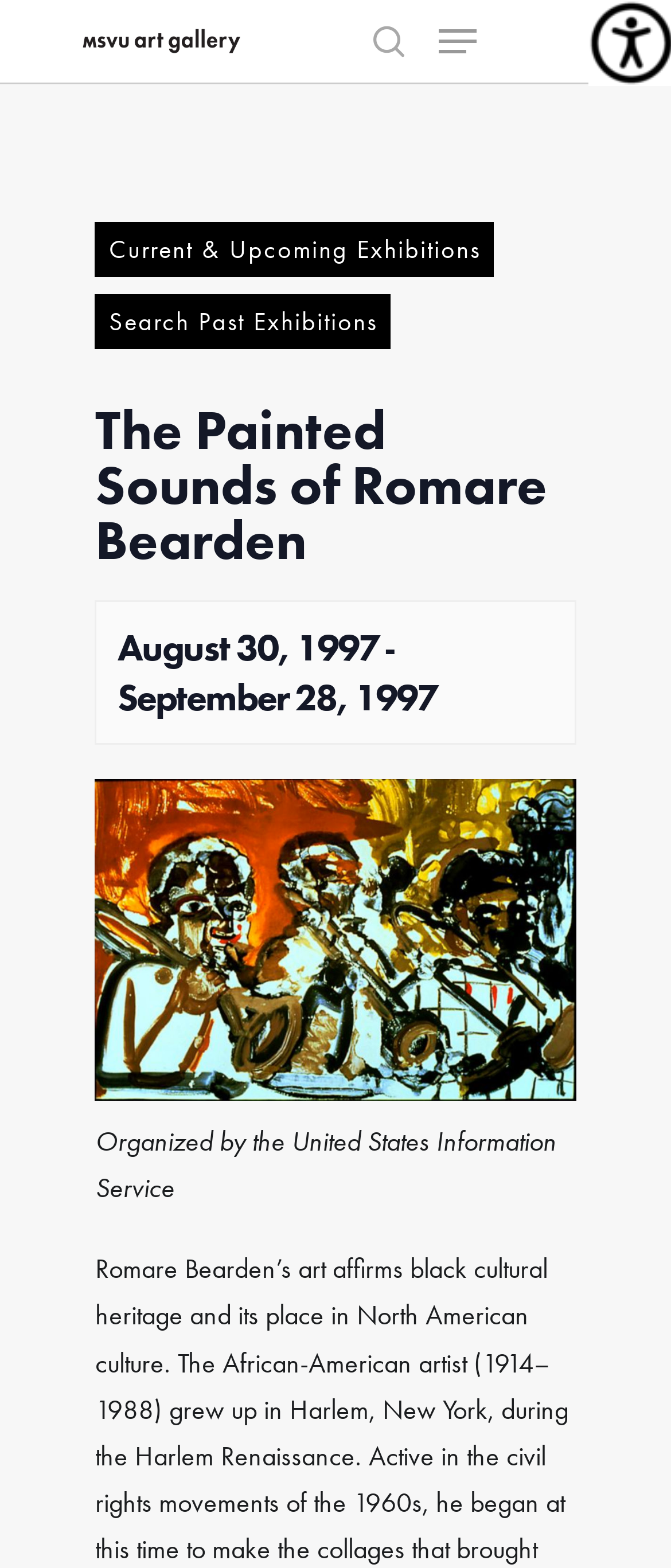Extract the bounding box coordinates of the UI element described: "Current & Upcoming Exhibitions". Provide the coordinates in the format [left, top, right, bottom] with values ranging from 0 to 1.

[0.142, 0.141, 0.737, 0.177]